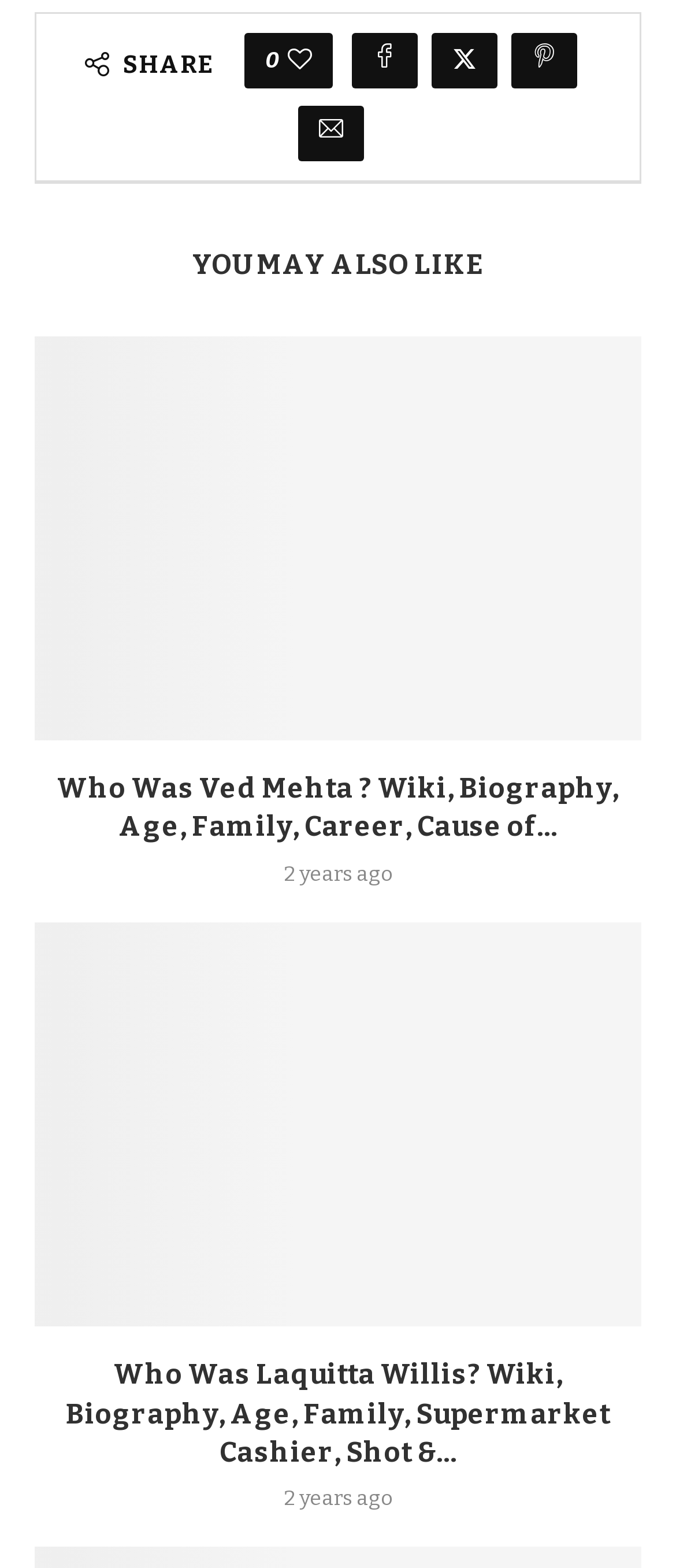Specify the bounding box coordinates of the area that needs to be clicked to achieve the following instruction: "Read about Ved Mehta".

[0.051, 0.214, 0.949, 0.472]